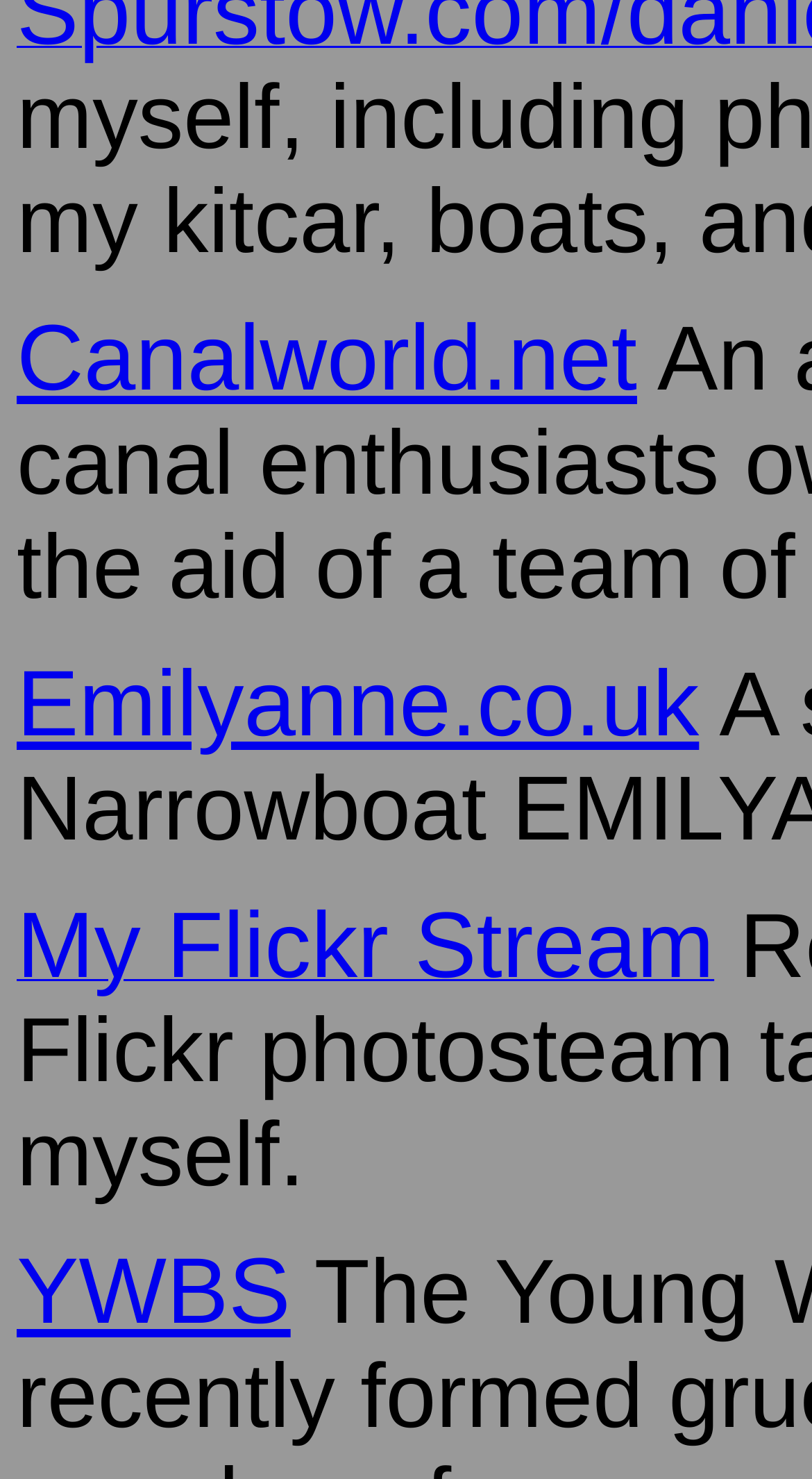Find the bounding box coordinates for the HTML element specified by: "My Flickr Stream".

[0.021, 0.642, 0.88, 0.666]